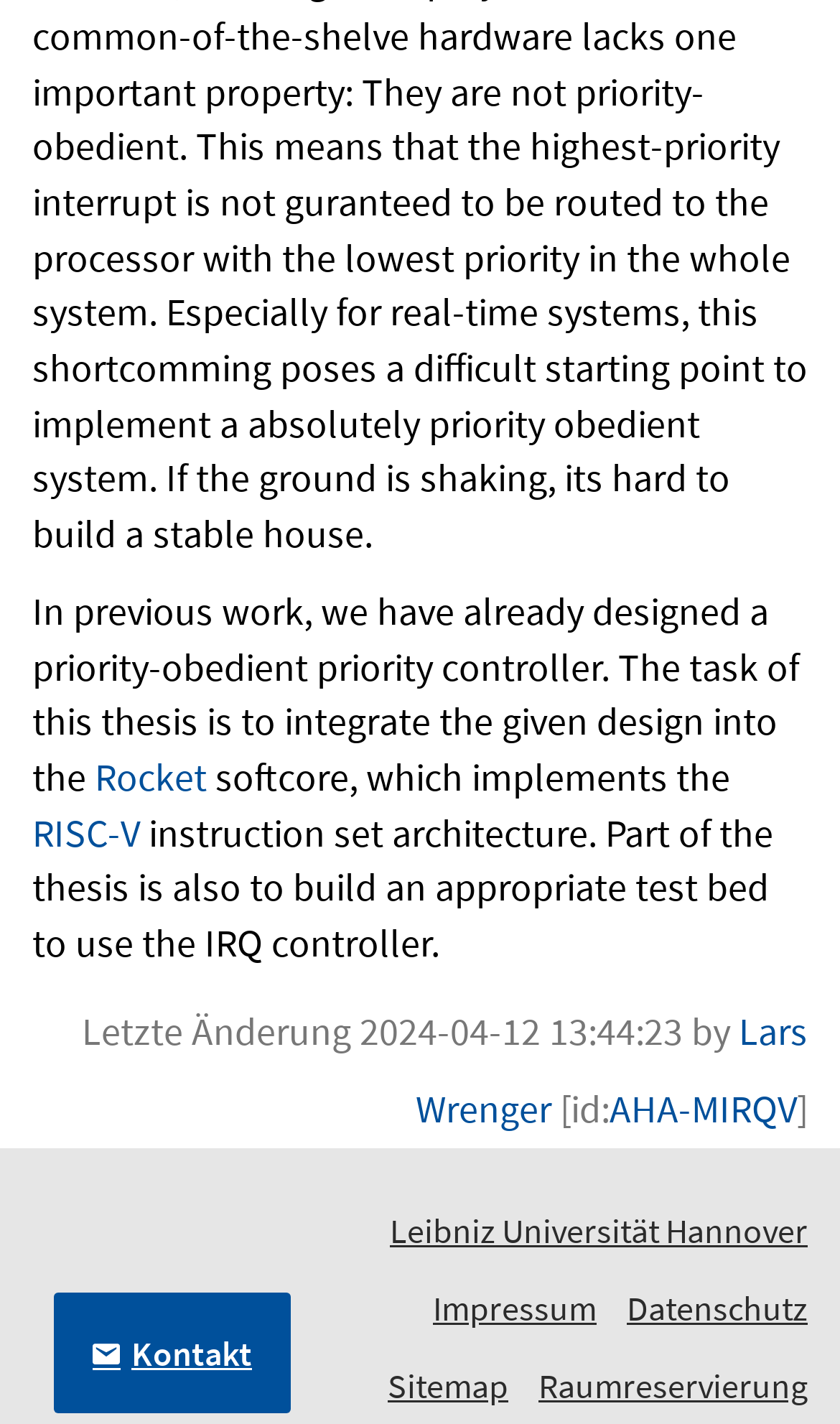Respond concisely with one word or phrase to the following query:
Who made the last change to this webpage?

Lars Wrenger